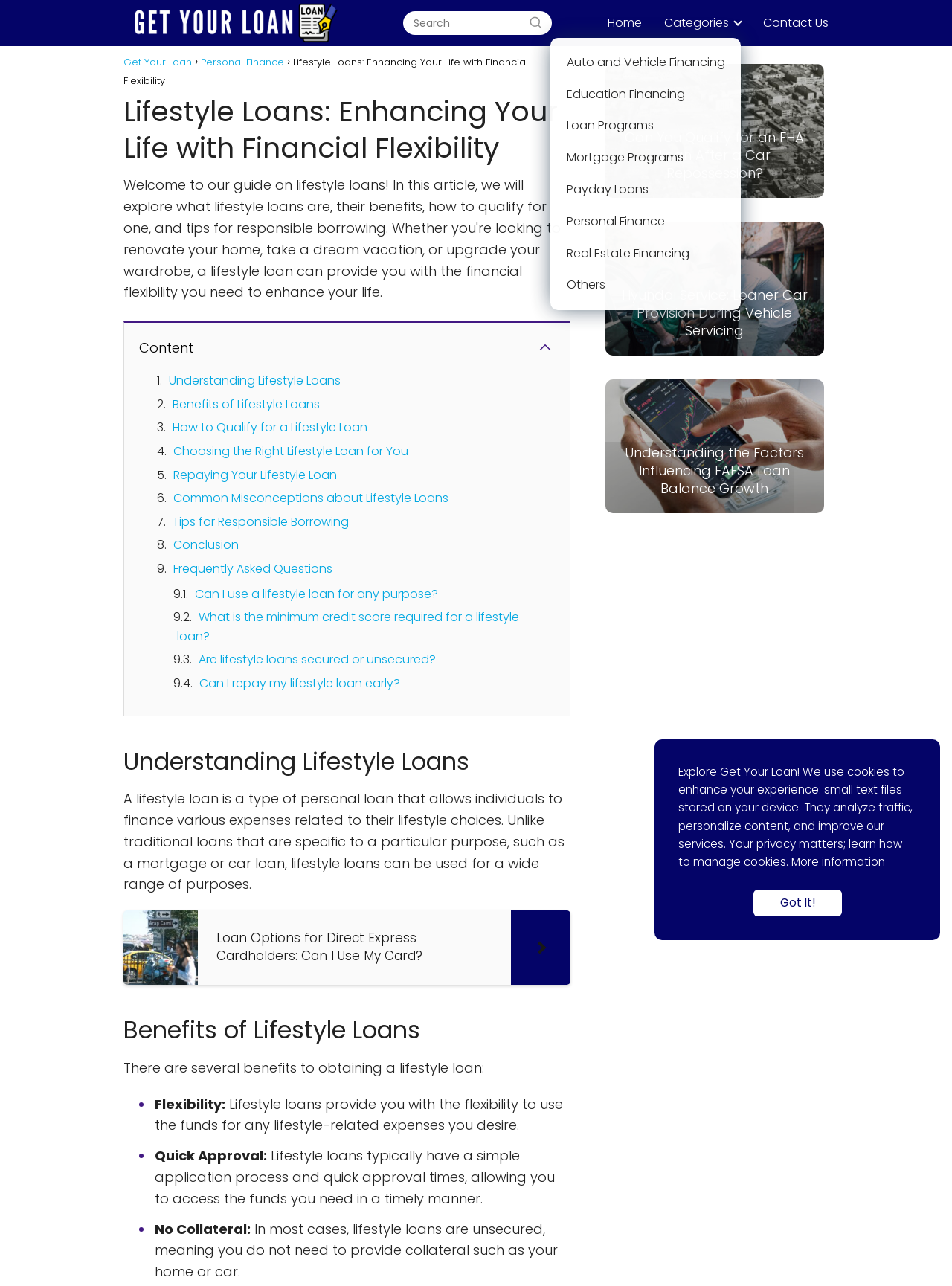Please specify the bounding box coordinates of the clickable region to carry out the following instruction: "Learn about 'Understanding Lifestyle Loans'". The coordinates should be four float numbers between 0 and 1, in the format [left, top, right, bottom].

[0.177, 0.289, 0.358, 0.303]